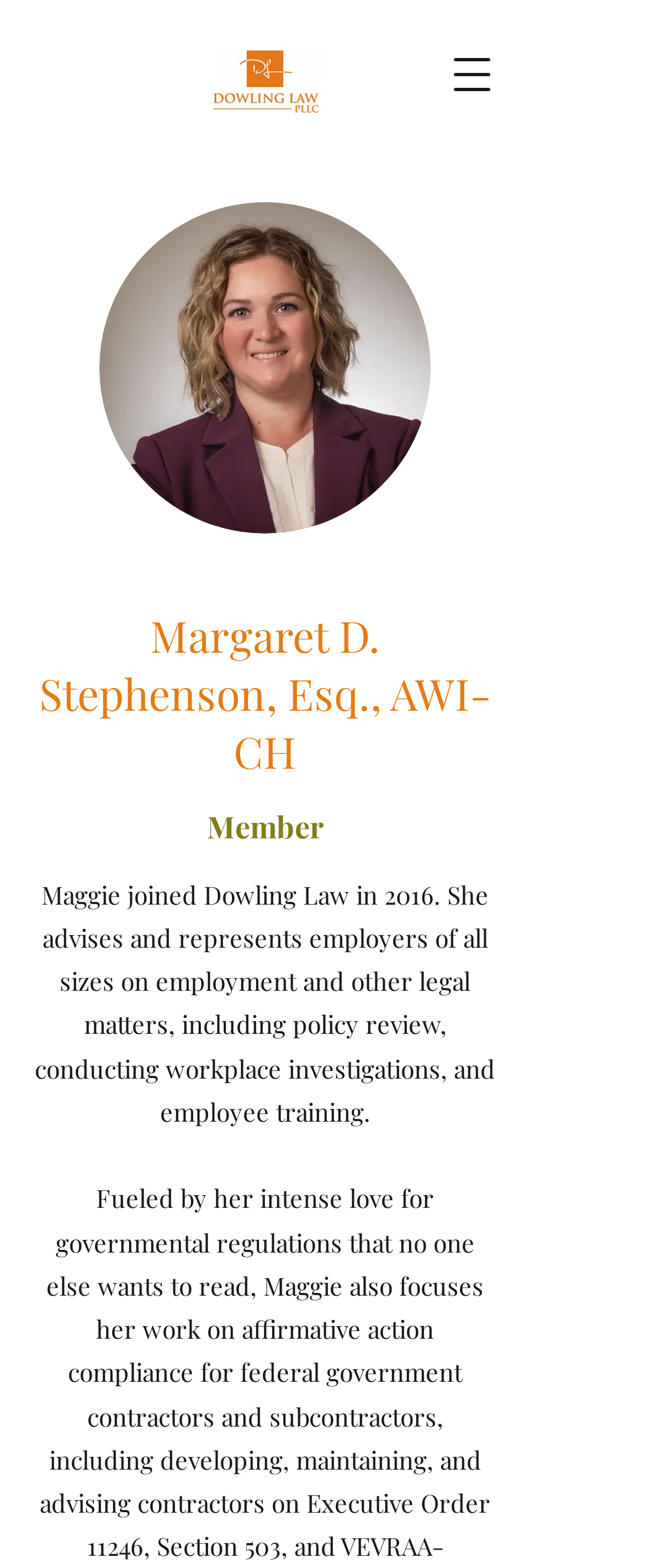What is Maggie's certification?
Please describe in detail the information shown in the image to answer the question.

Maggie's certification is AWI-CH, as indicated by the heading 'Margaret D. Stephenson, Esq., AWI-CH'.